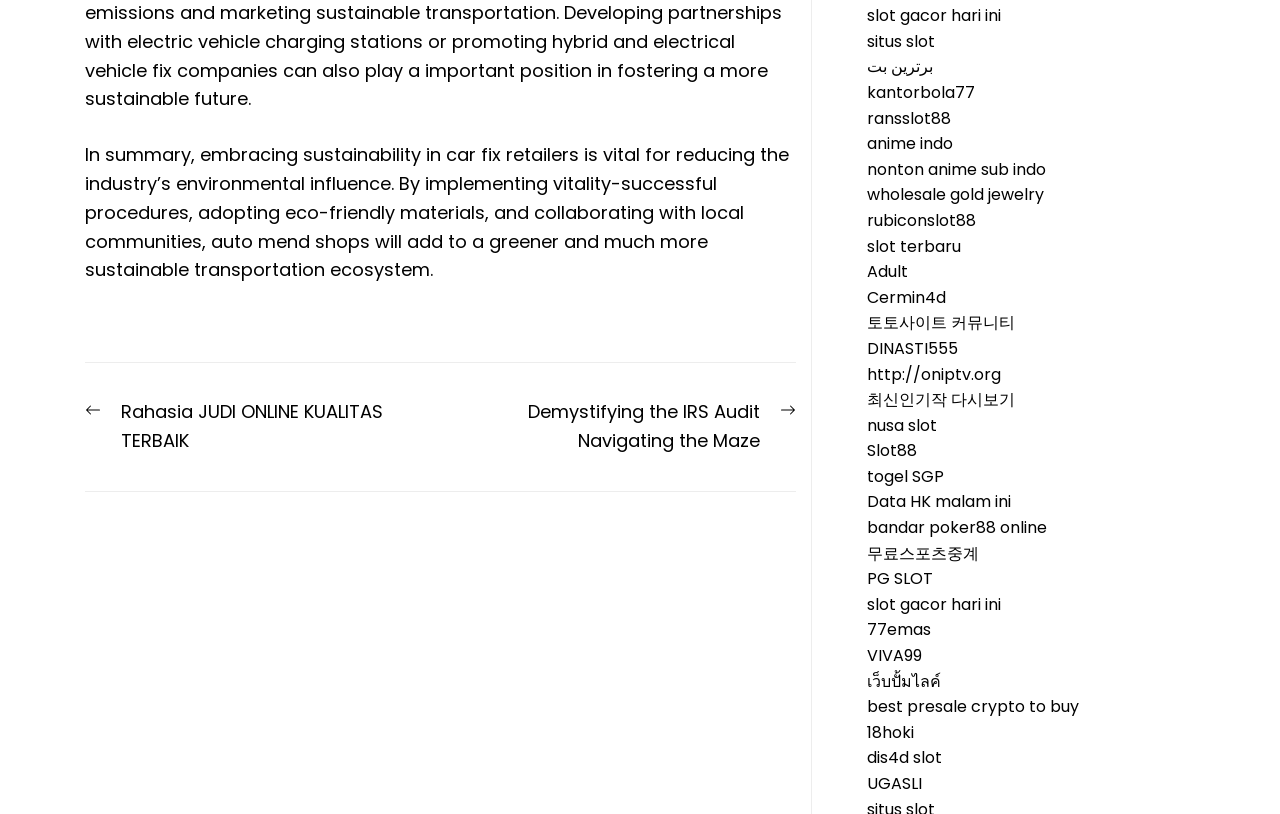Locate the bounding box coordinates of the element to click to perform the following action: 'Click on 'Next post: Demystifying the IRS Audit Navigating the Maze''. The coordinates should be given as four float values between 0 and 1, in the form of [left, top, right, bottom].

[0.36, 0.489, 0.622, 0.56]